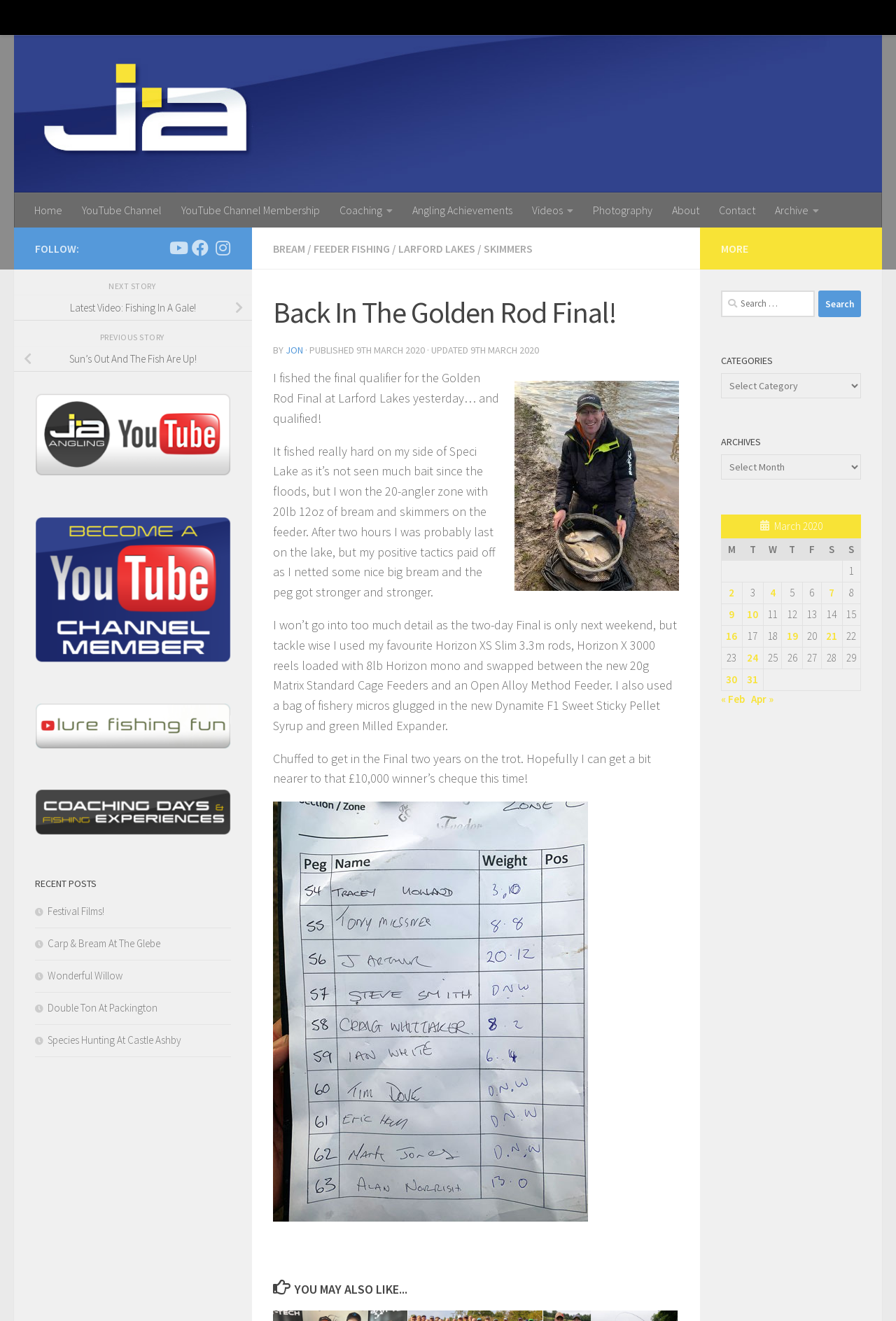Carefully examine the image and provide an in-depth answer to the question: What is the date of the article?

The answer can be found by looking at the published date of the article, which is mentioned as '9TH MARCH 2020'.